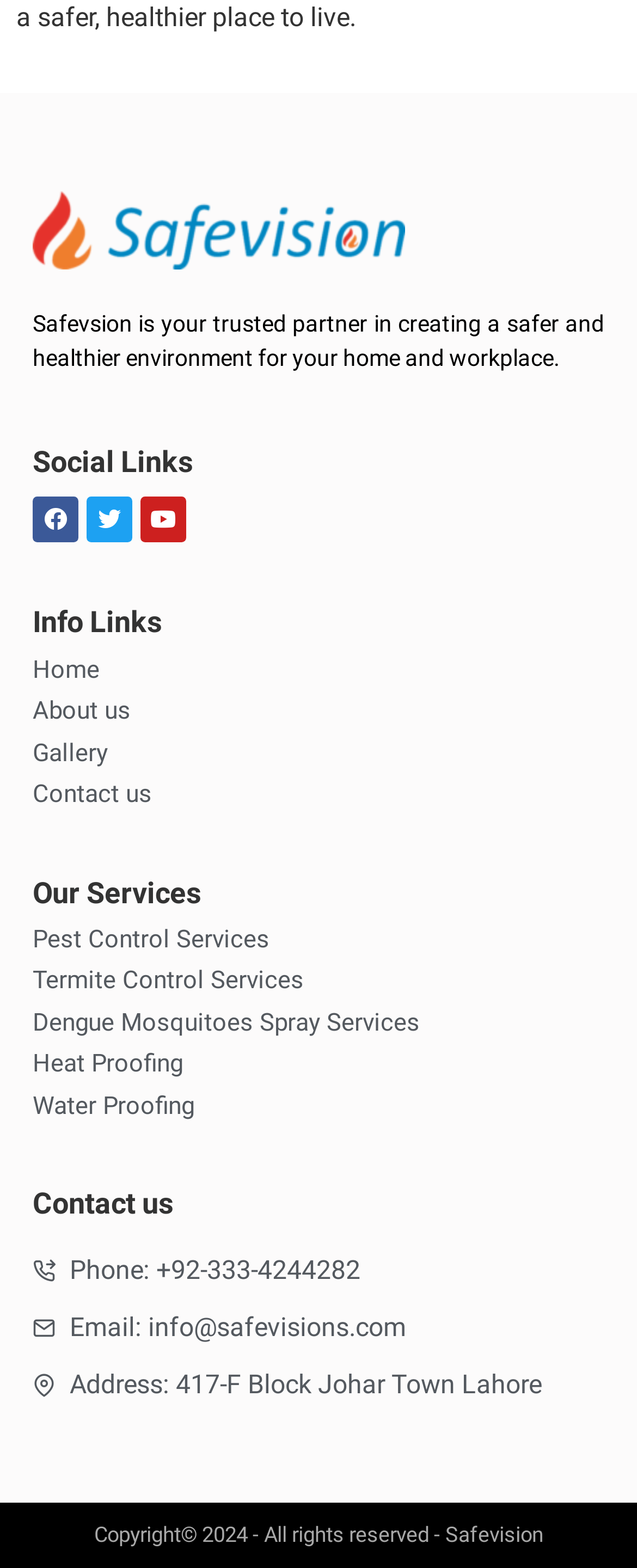Given the element description Dengue Mosquitoes Spray Services, specify the bounding box coordinates of the corresponding UI element in the format (top-left x, top-left y, bottom-right x, bottom-right y). All values must be between 0 and 1.

[0.051, 0.64, 0.949, 0.664]